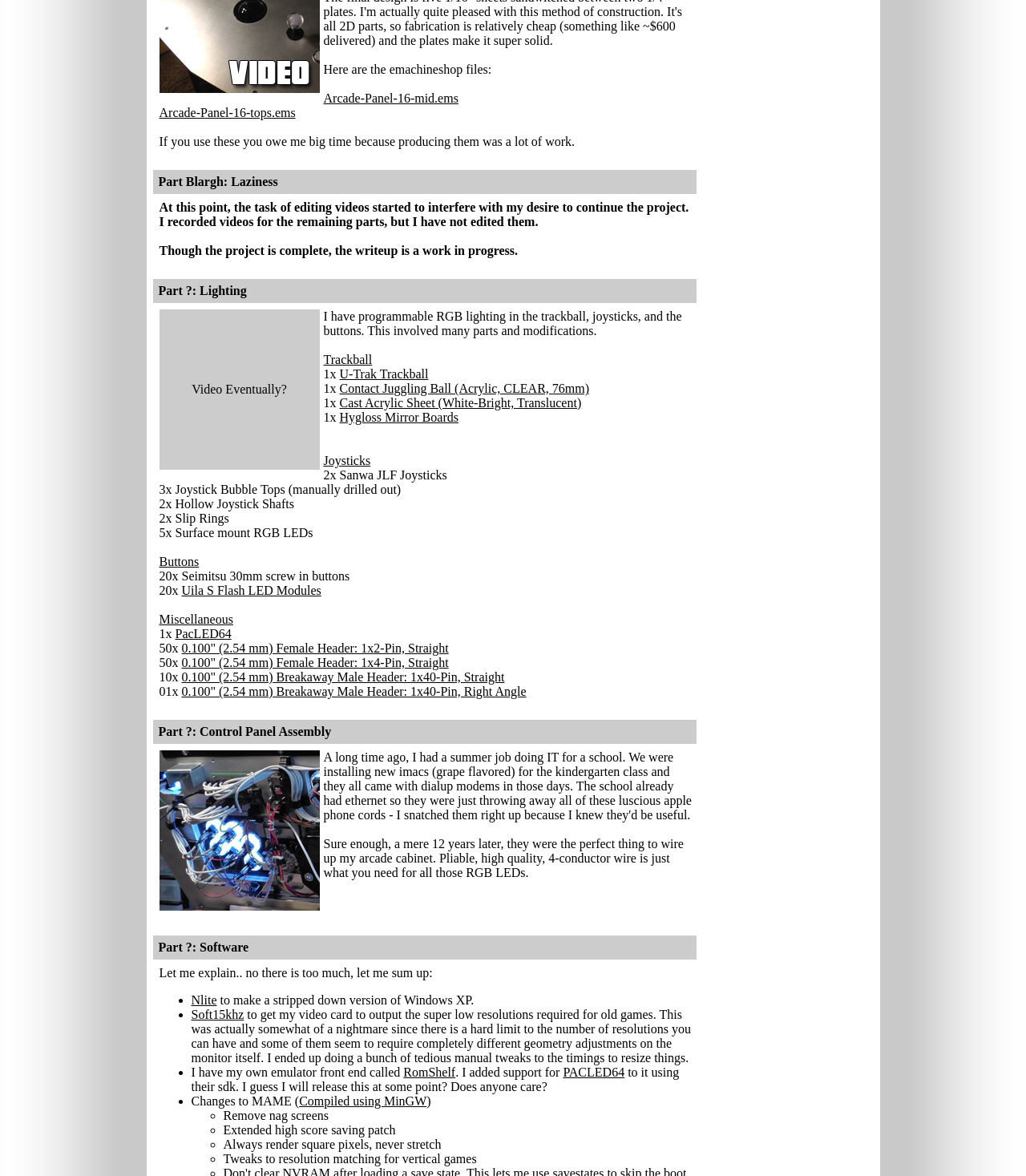What is the name of the emulator front end?
We need a detailed and meticulous answer to the question.

The name of the emulator front end can be determined by looking at the link element with the text 'RomShelf'. It is mentioned that the author has their own emulator front end called 'RomShelf'.